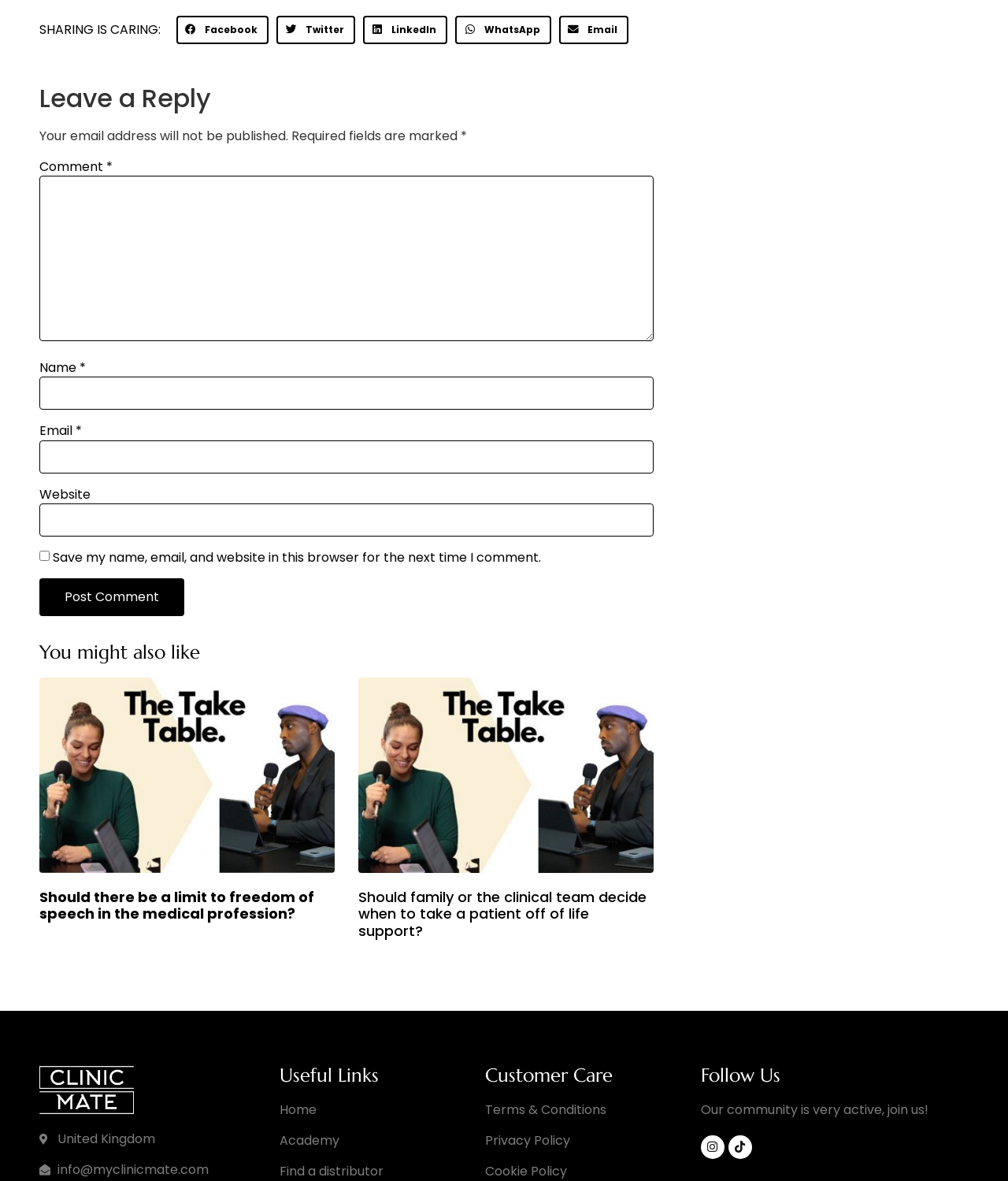From the screenshot, find the bounding box of the UI element matching this description: "Instagram". Supply the bounding box coordinates in the form [left, top, right, bottom], each a float between 0 and 1.

[0.695, 0.961, 0.719, 0.981]